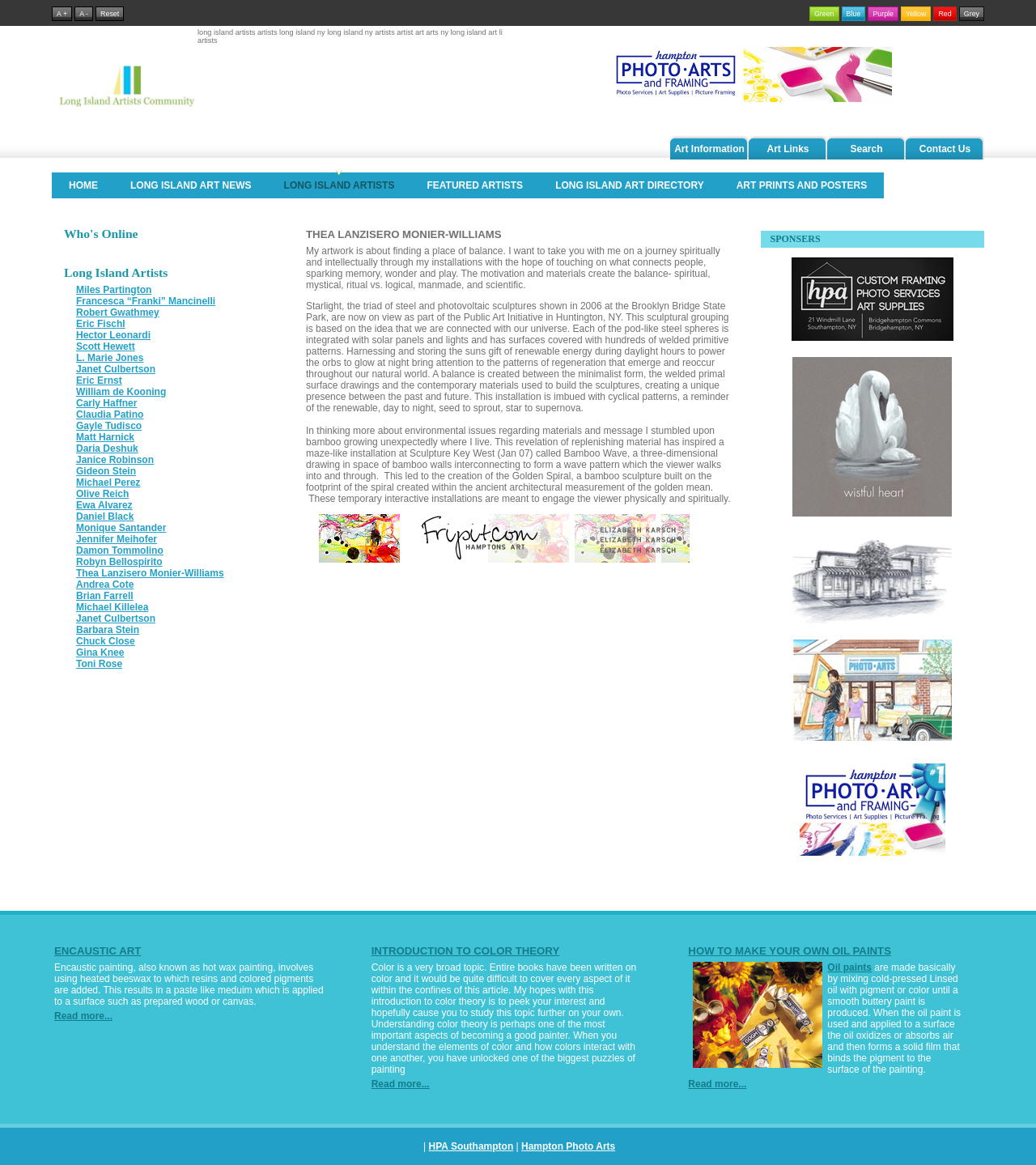What is the name of the sculpture series shown in Brooklyn Bridge State Park?
Refer to the image and offer an in-depth and detailed answer to the question.

The webpage mentions that the Starlight sculpture series, which consists of steel and photovoltaic sculptures, was shown in 2006 at the Brooklyn Bridge State Park.